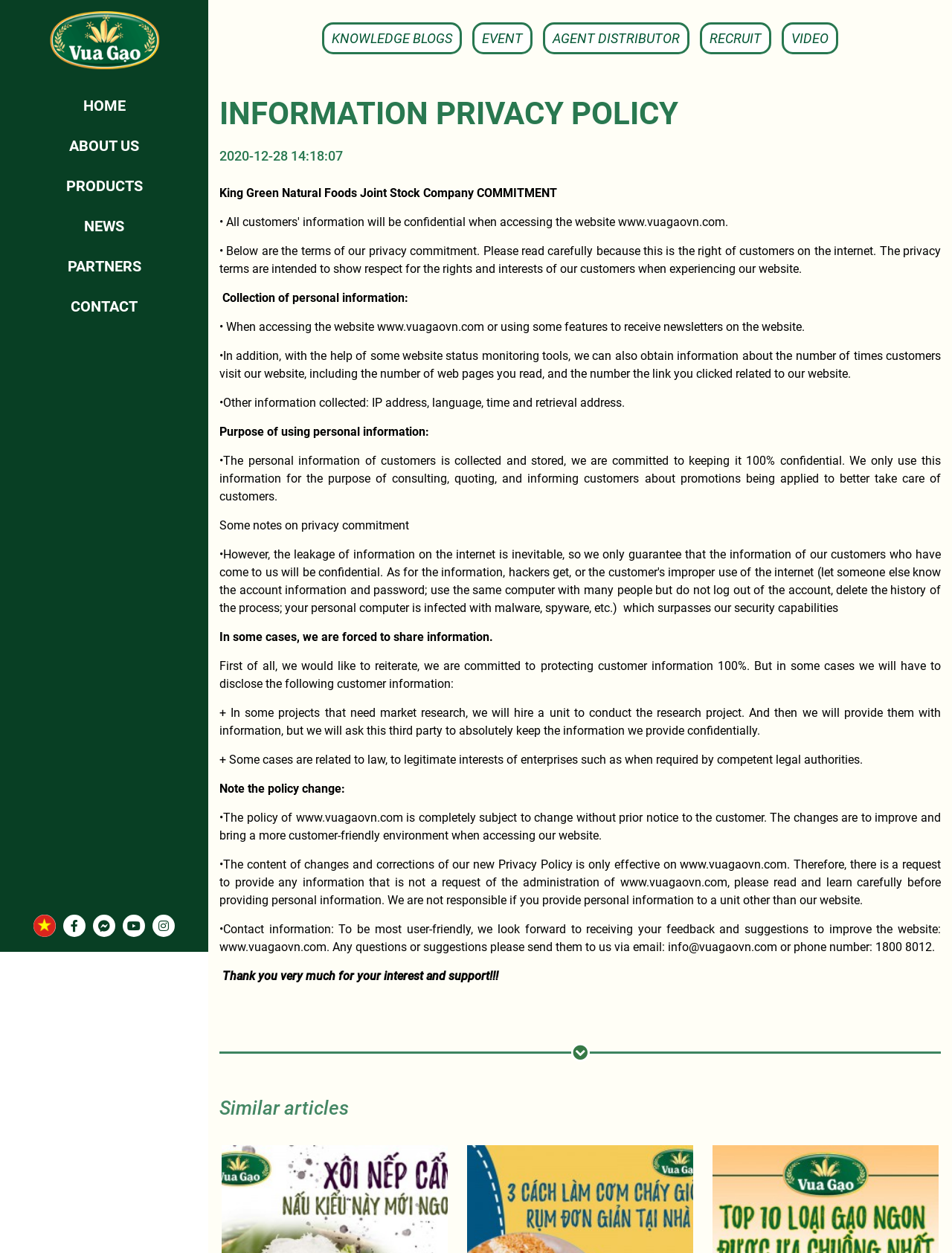Please identify the bounding box coordinates of the element I need to click to follow this instruction: "Click the ABOUT US link".

[0.0, 0.103, 0.219, 0.129]